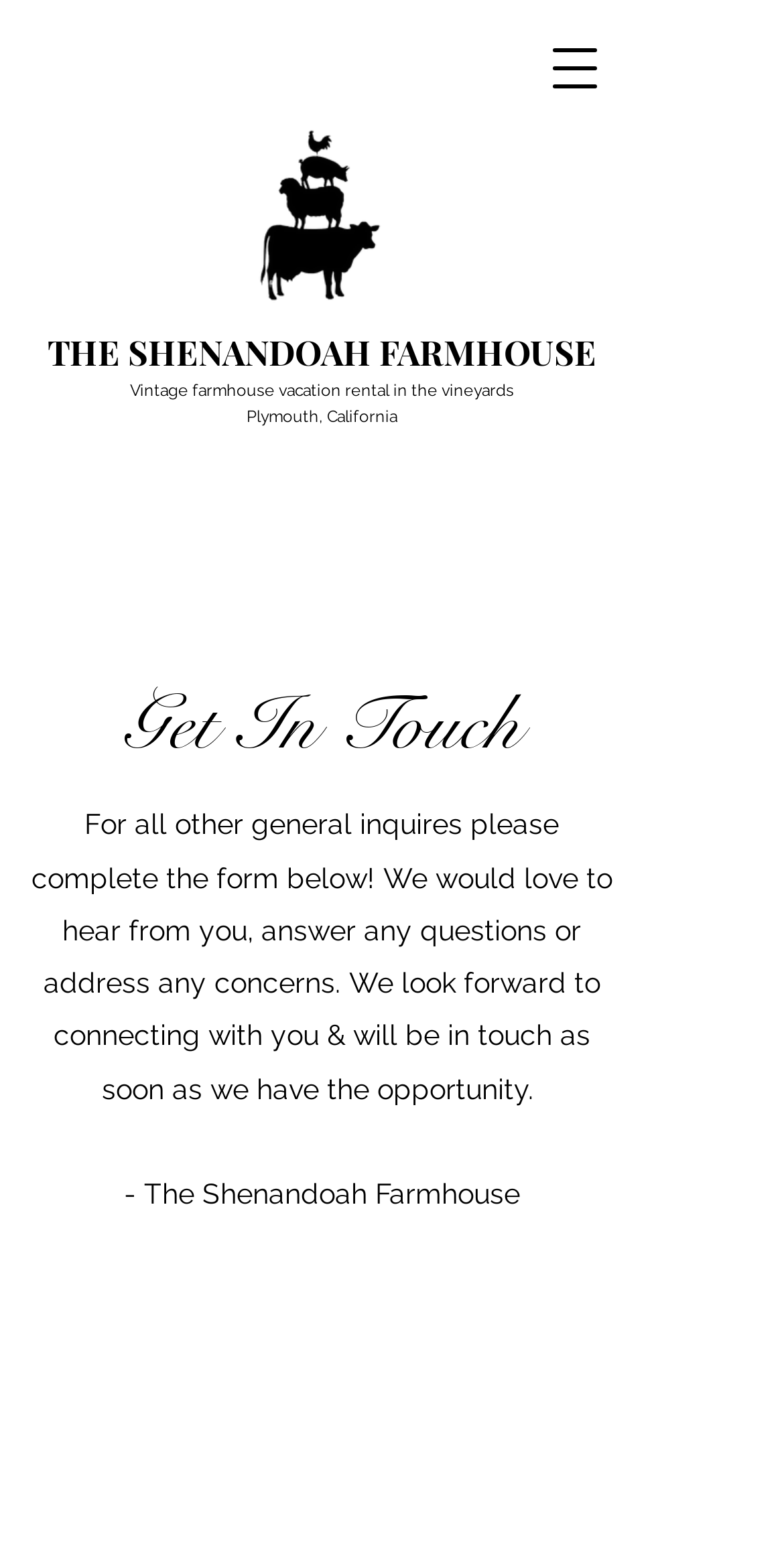Provide your answer to the question using just one word or phrase: What is the location of the Shenandoah Farmhouse?

Plymouth, California